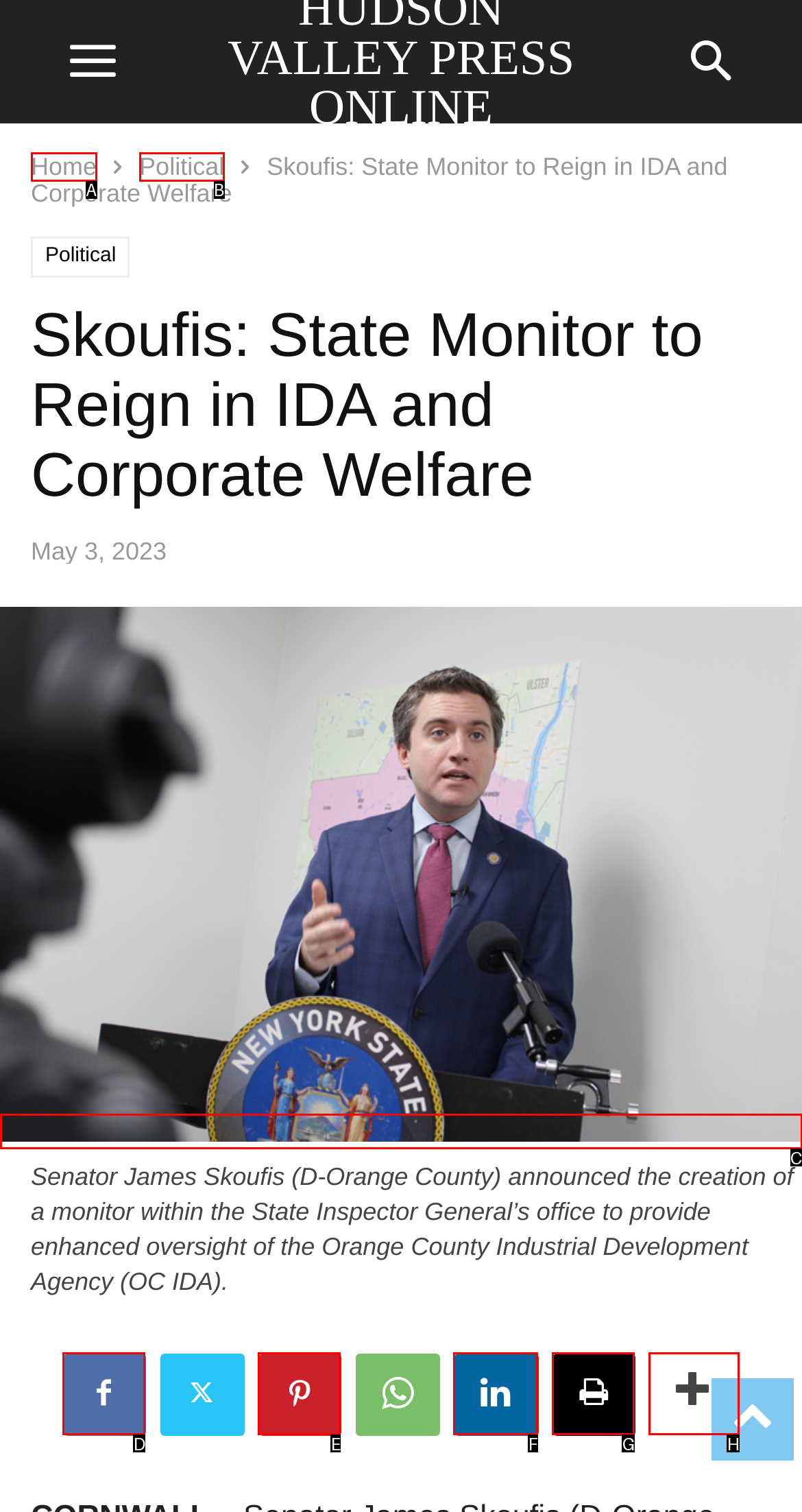Based on the description Pinterest, identify the most suitable HTML element from the options. Provide your answer as the corresponding letter.

E